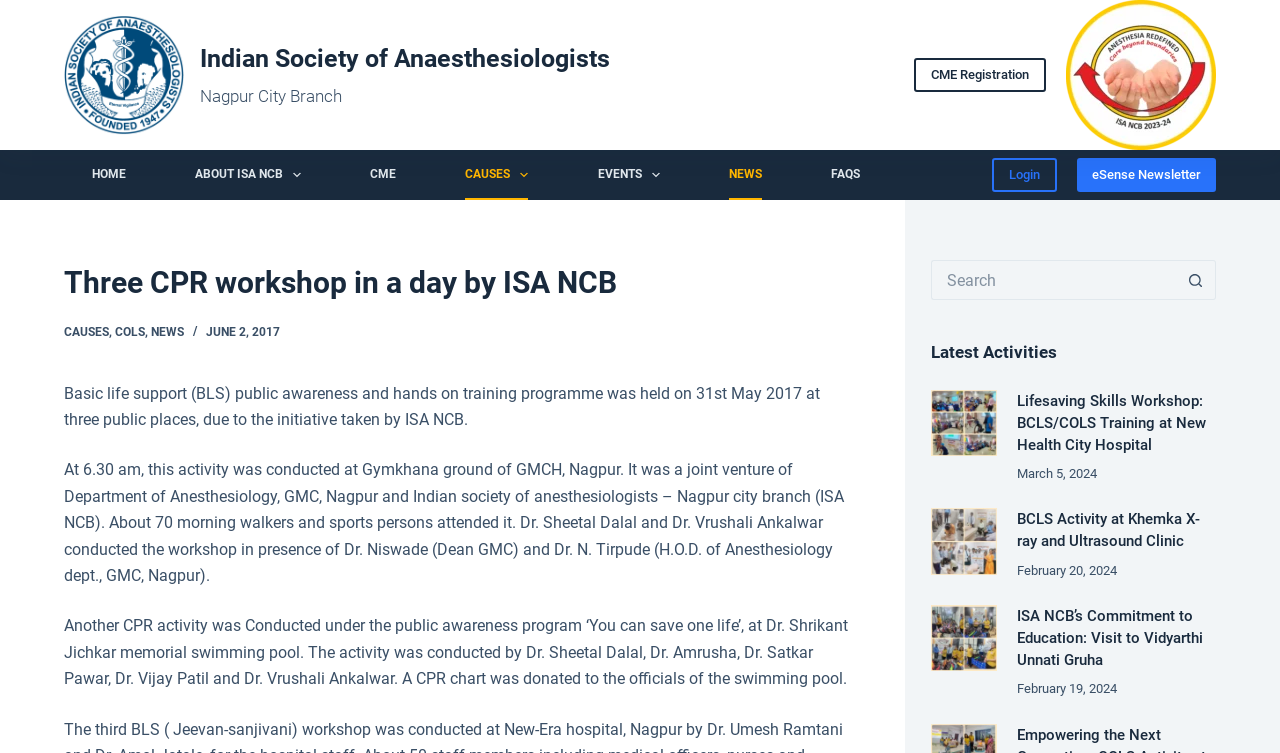What is the name of the organization that conducted the CPR workshop?
Using the information from the image, provide a comprehensive answer to the question.

The question asks about the organization that conducted the CPR workshop. From the webpage, we can see that the workshop was conducted by the Indian Society of Anaesthesiologists - Nagpur City Branch (ISA NCB), as mentioned in the text 'Basic life support (BLS) public awareness and hands on training programme was held on 31st May 2017 at three public places, due to the initiative taken by ISA NCB.'